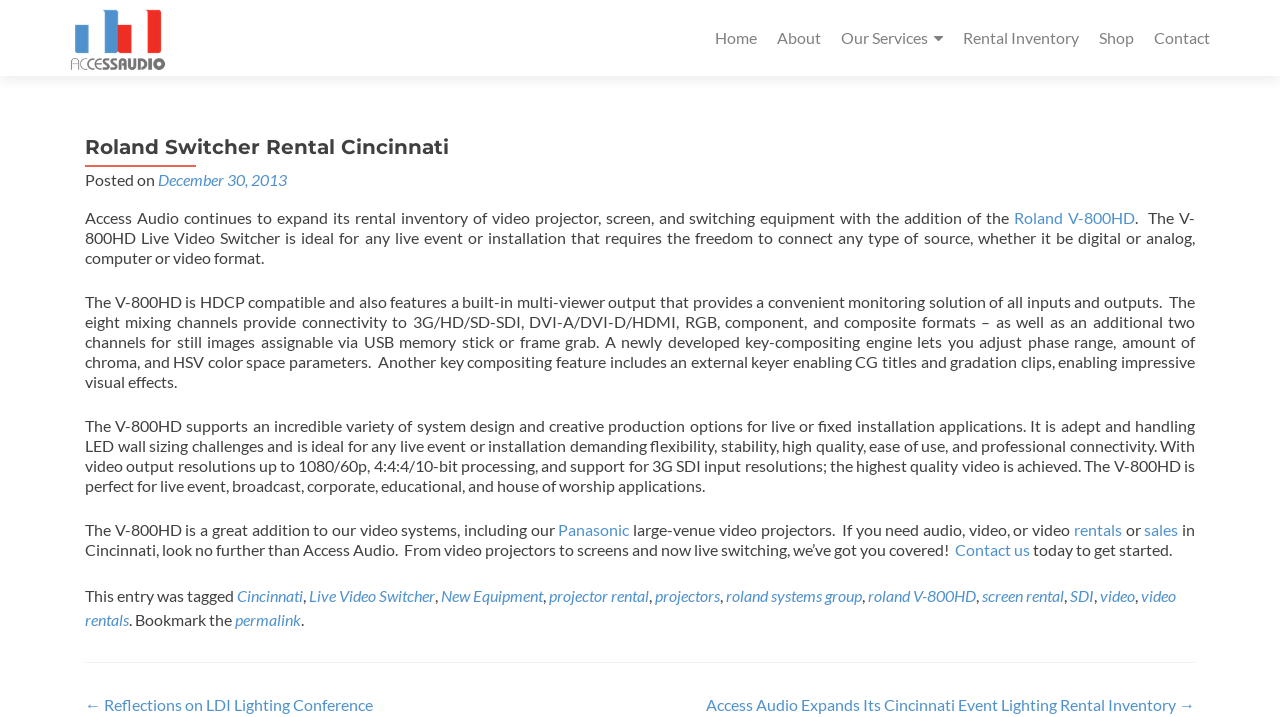Locate and extract the text of the main heading on the webpage.

Roland Switcher Rental Cincinnati